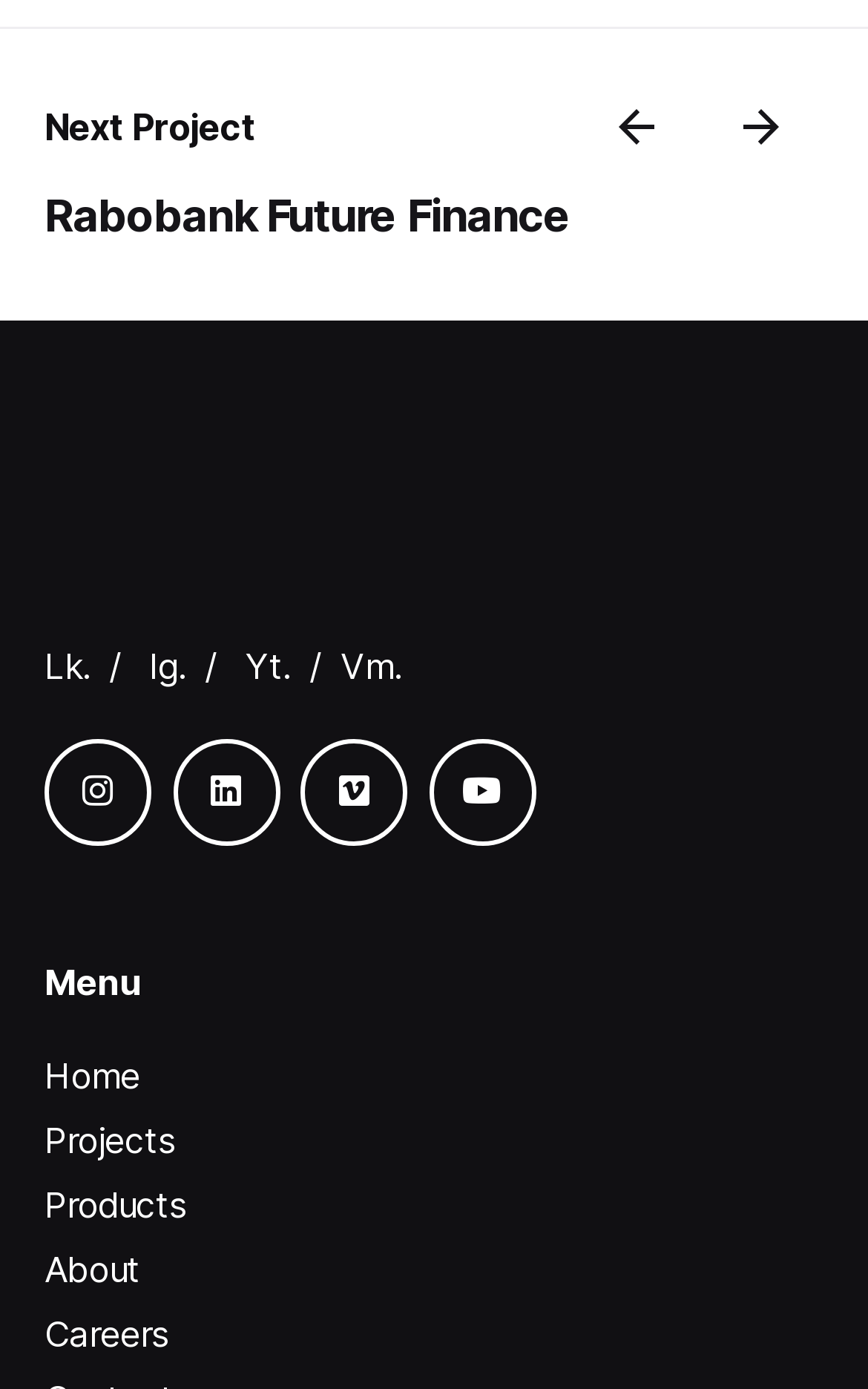Please identify the bounding box coordinates of the element I should click to complete this instruction: 'Click on the 'Rabobank Future Finance' link'. The coordinates should be given as four float numbers between 0 and 1, like this: [left, top, right, bottom].

[0.051, 0.136, 0.658, 0.175]